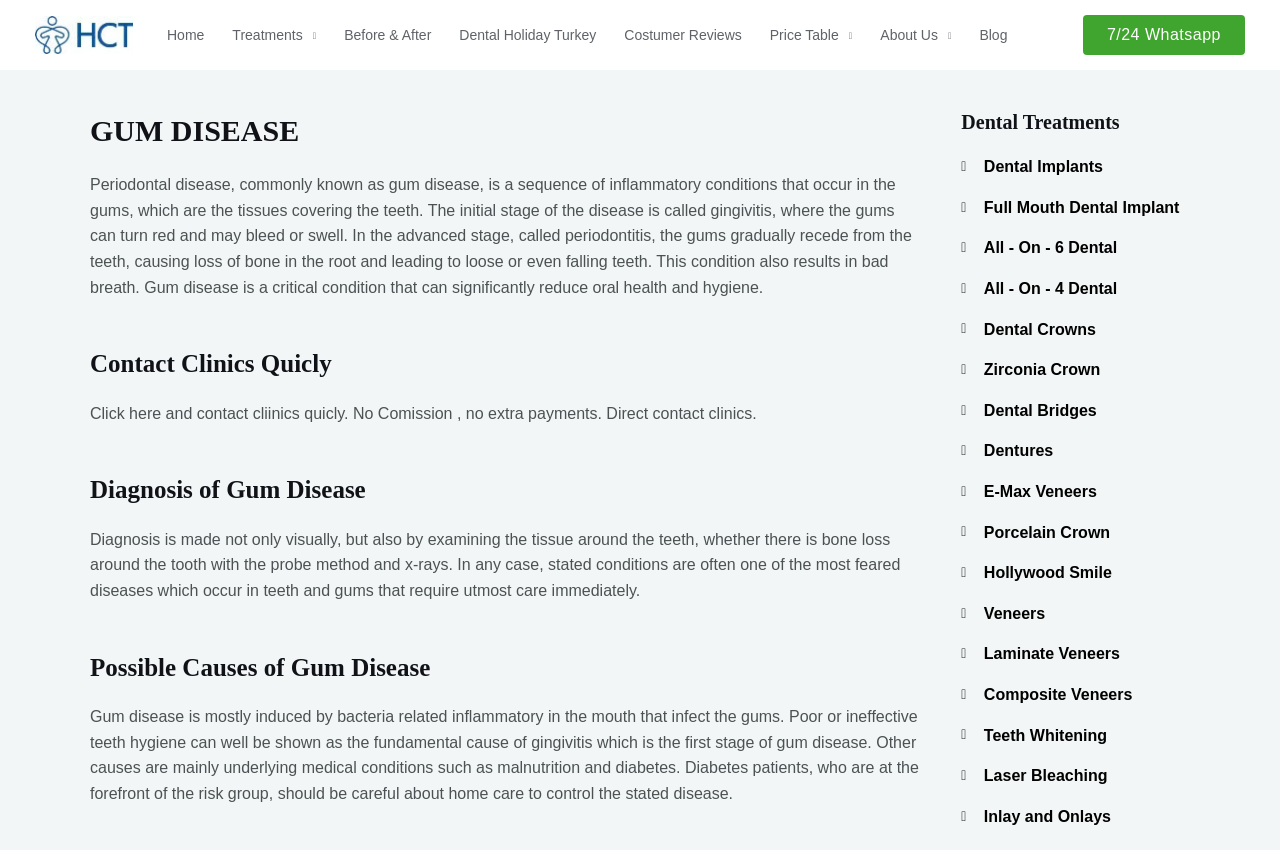Use a single word or phrase to answer the question: What is the name of the logo in the top-left corner?

hct-logo-small